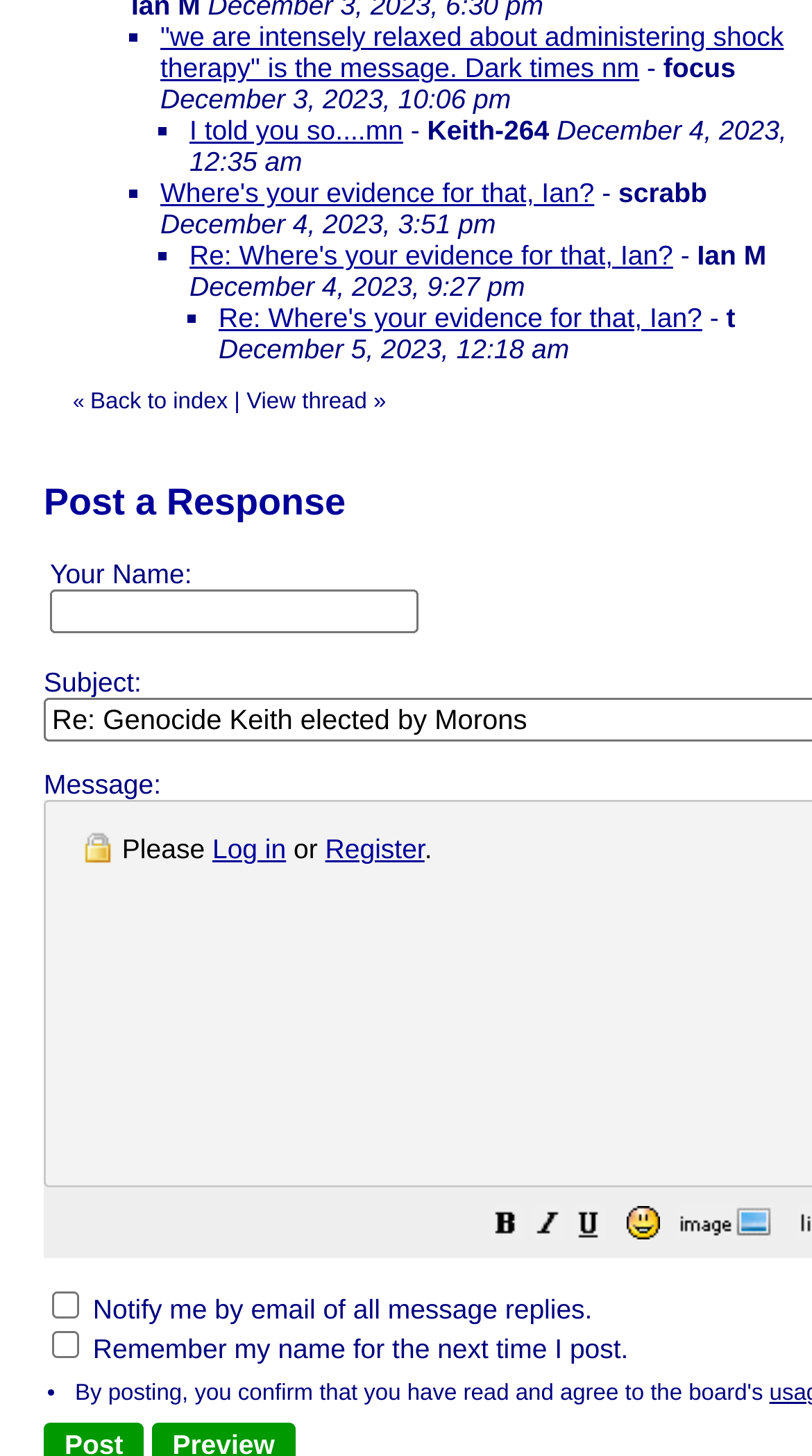Give a one-word or short-phrase answer to the following question: 
What is the text of the link at the bottom of the page?

Back to index